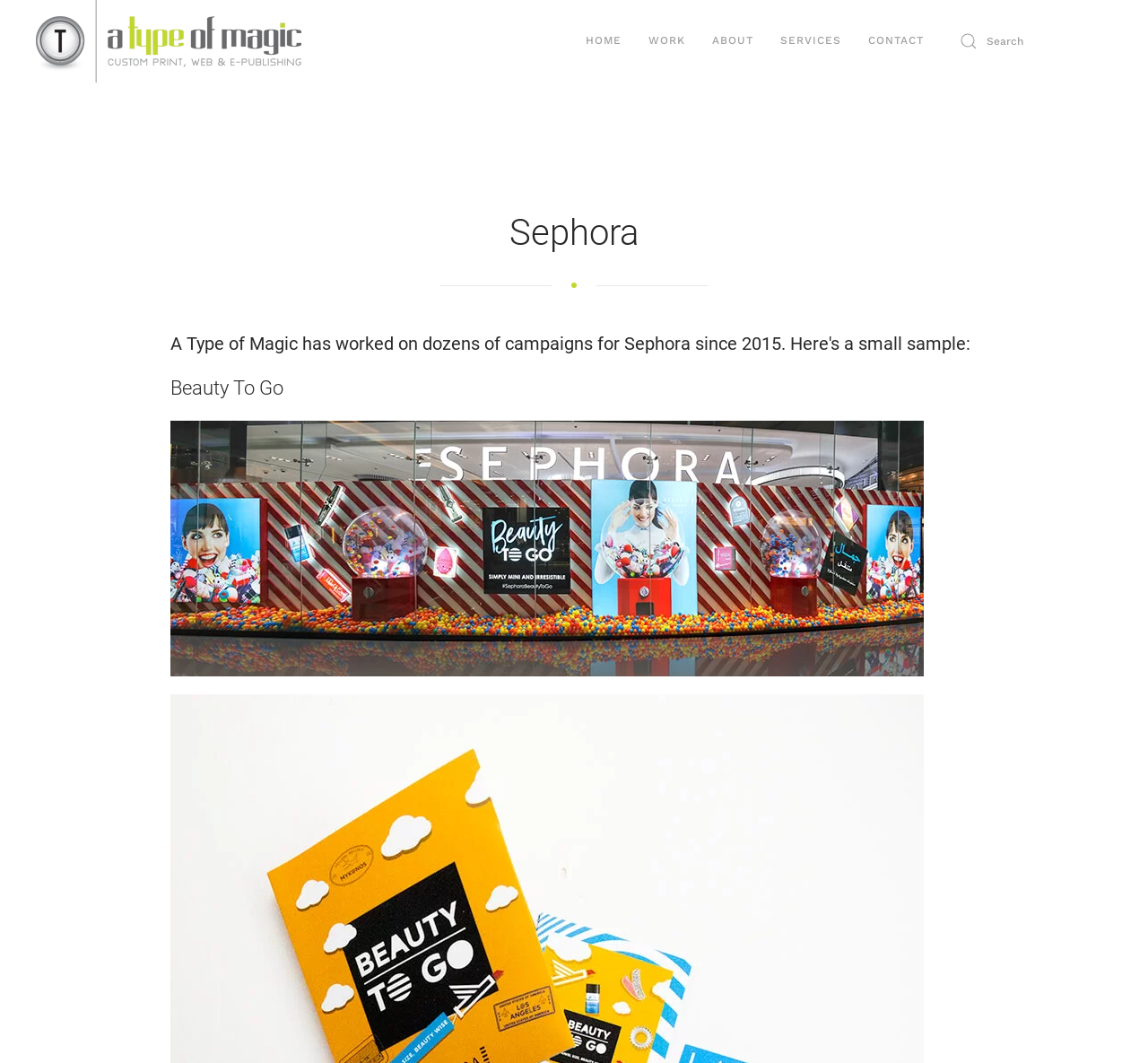Summarize the contents and layout of the webpage in detail.

The webpage is for a Canadian design studio called "A Type of Magic" that offers custom print, web, and digital publishing solutions. At the top-left corner, there is a logo image with the text "a type of magic" next to it, which is also a link. 

On the top-right side, there is a navigation menu with five links: "HOME", "WORK", "ABOUT", "SERVICES", and "CONTACT", arranged horizontally from left to right. 

Below the navigation menu, there is a search bar at the top-right corner, accompanied by a small magnifying glass icon. 

The main content area is divided into two sections. On the left side, there is a large heading "Sephora" followed by a smaller heading "Beauty To Go". Below the headings, there is a large image related to "Beauty To Go".